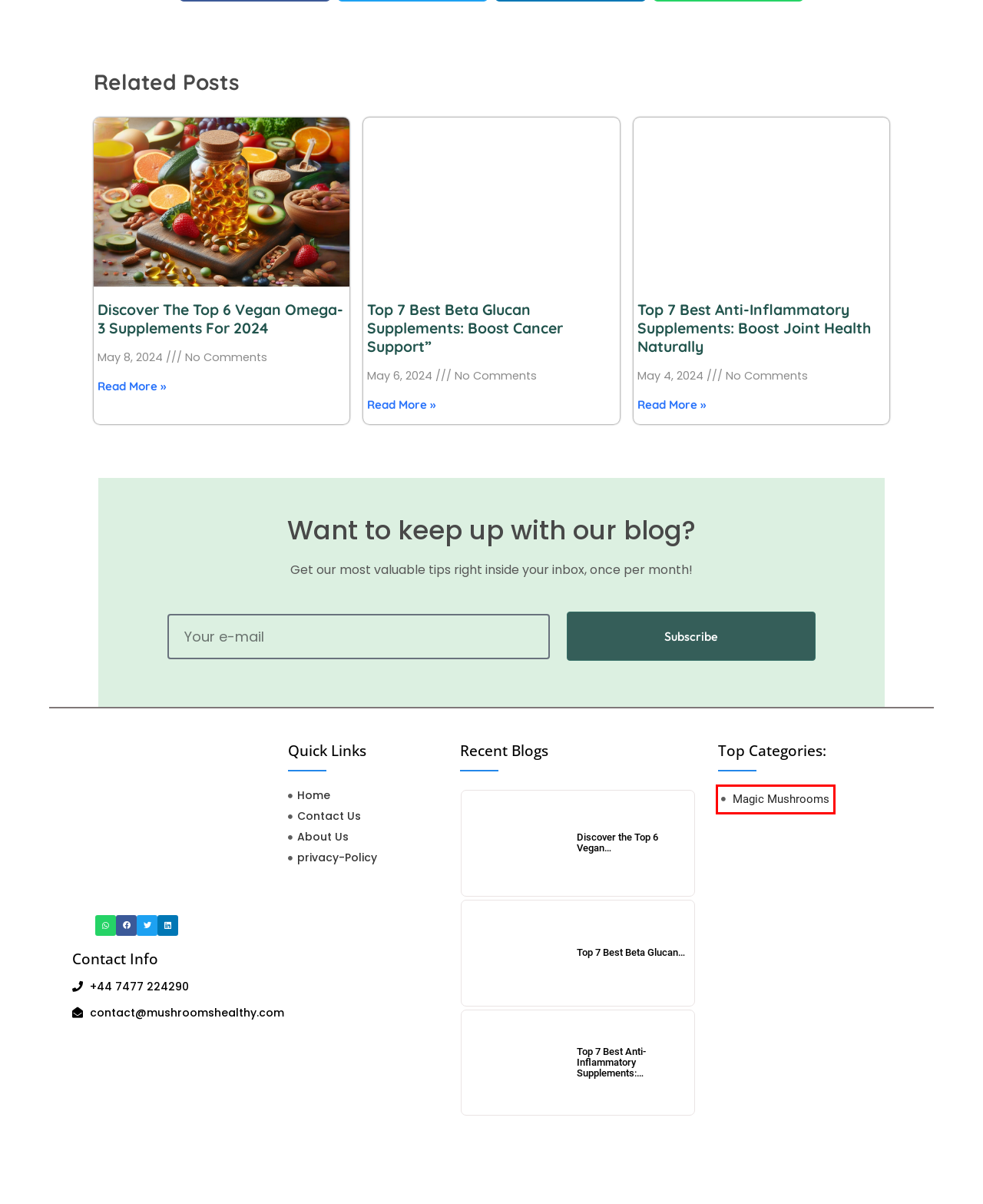Review the screenshot of a webpage containing a red bounding box around an element. Select the description that best matches the new webpage after clicking the highlighted element. The options are:
A. Top 7 Best Anti-Inflammatory Supplements: Boost Joint Health Naturally -
B. Magic Mushrooms: 5 Astonishing Benefits | Athlete's Edge -
C. Top 7 Best Beta Glucan Supplements: Boost Cancer Support" -
D. All About Mushrooms -
E. Privacy Policy -
F. Magic Mushrooms -
G. Discover the Top 6 Vegan Omega-3 Supplements for 2024 -
H. Products -

F